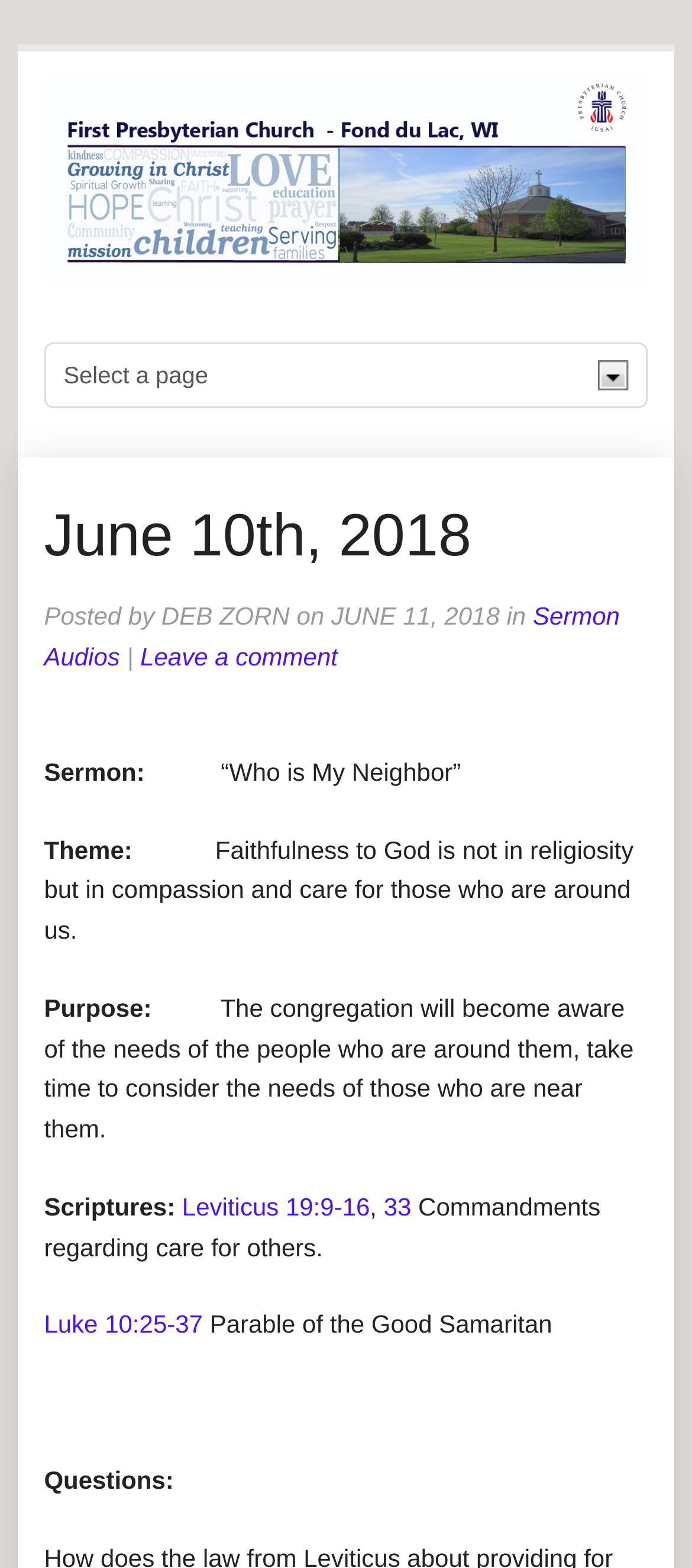Locate the bounding box coordinates of the UI element described by: "Leave a comment". Provide the coordinates as four float numbers between 0 and 1, formatted as [left, top, right, bottom].

[0.203, 0.41, 0.488, 0.428]